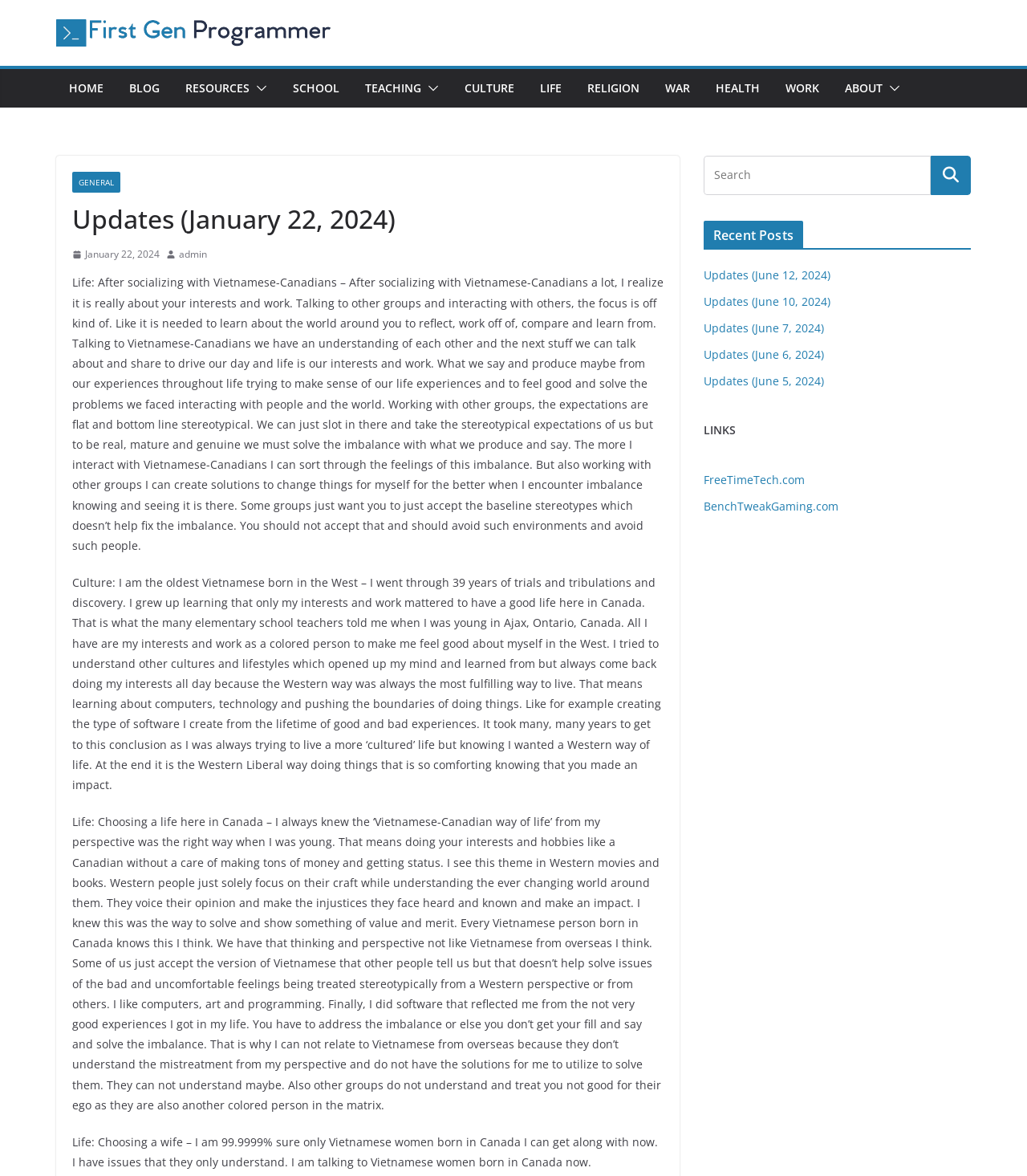Look at the image and give a detailed response to the following question: What is the purpose of the search box?

The search box can be found in the top-right corner of the webpage, within the complementary element with ID 31. The purpose of this search box is to allow users to search the website for specific content.